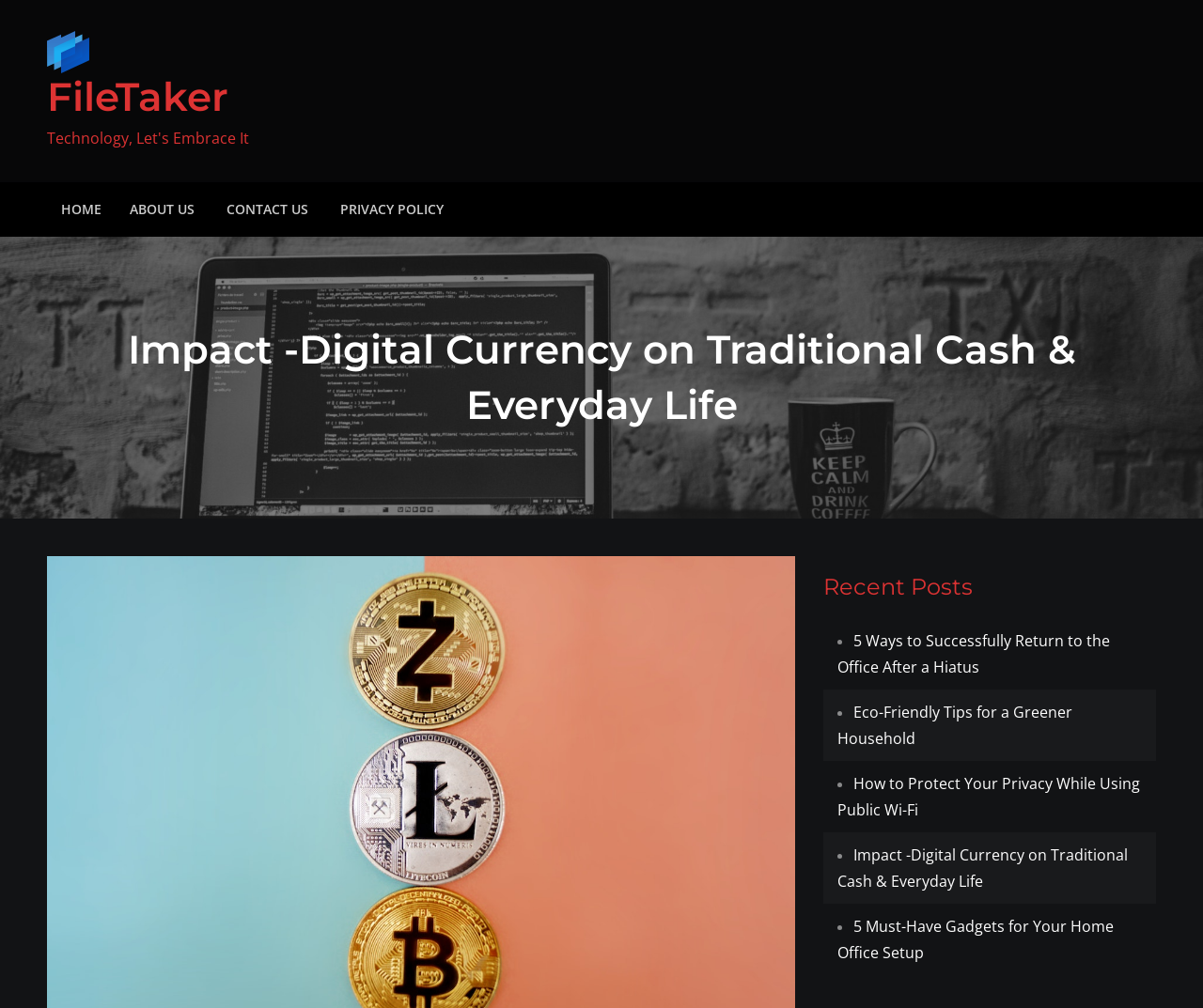Locate the bounding box coordinates of the area that needs to be clicked to fulfill the following instruction: "learn about eco-friendly tips". The coordinates should be in the format of four float numbers between 0 and 1, namely [left, top, right, bottom].

[0.696, 0.696, 0.891, 0.743]